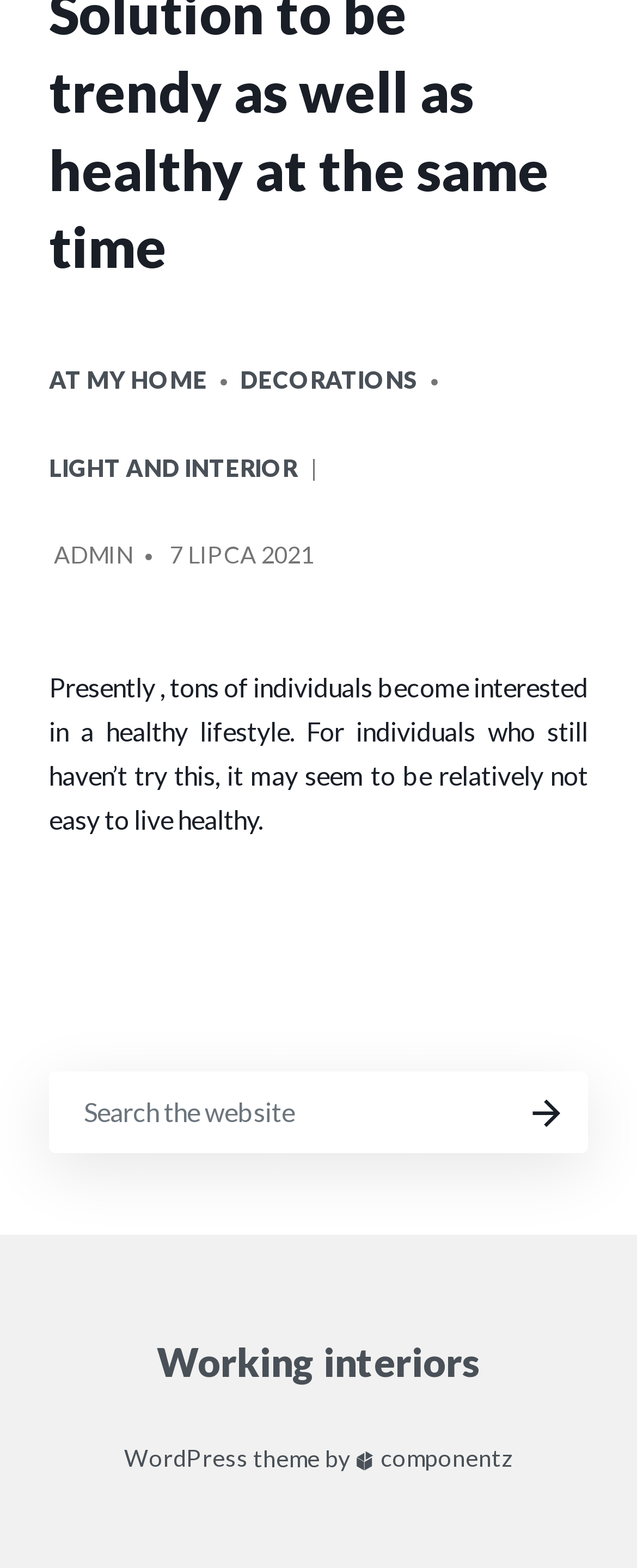Specify the bounding box coordinates of the area that needs to be clicked to achieve the following instruction: "Check October 2023".

None